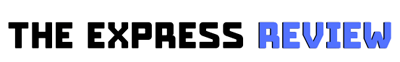What does the logo serve as?
Provide a well-explained and detailed answer to the question.

The caption states that the logo serves as a key branding element for the online platform, implying that the logo plays a crucial role in representing the platform's identity and image.